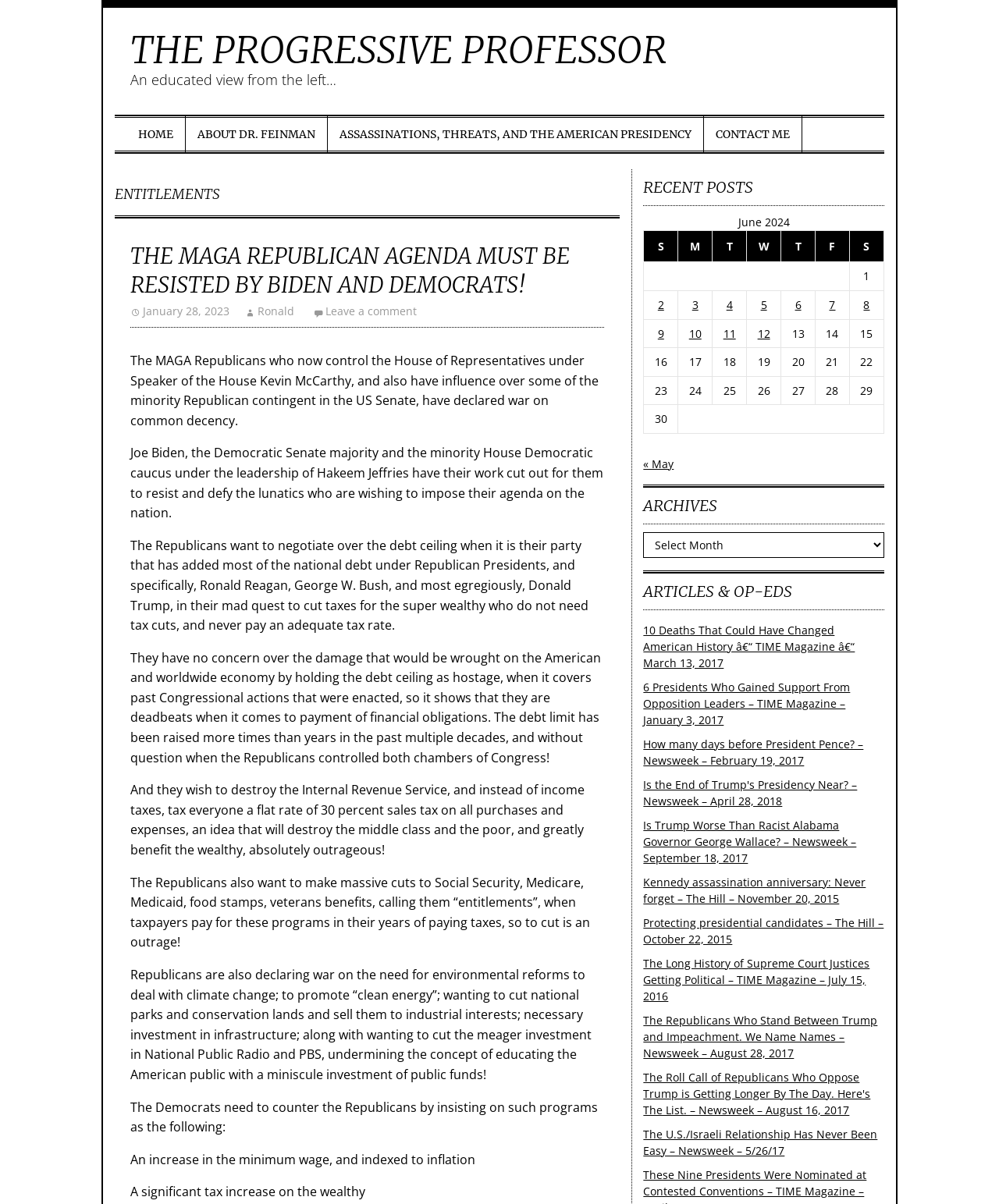Find the bounding box coordinates of the clickable element required to execute the following instruction: "Search for something". Provide the coordinates as four float numbers between 0 and 1, i.e., [left, top, right, bottom].

None